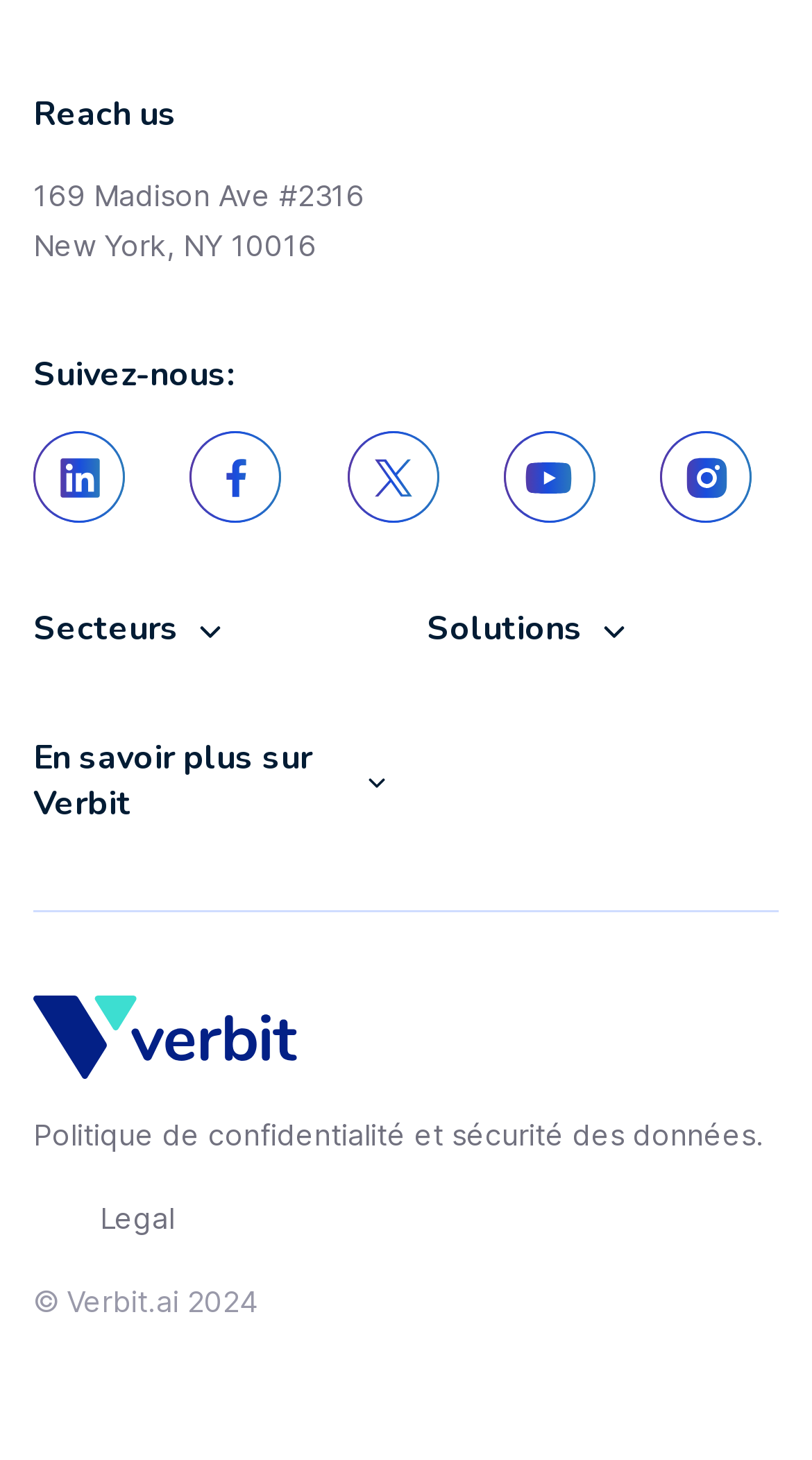How many social media links are there?
Using the visual information from the image, give a one-word or short-phrase answer.

5